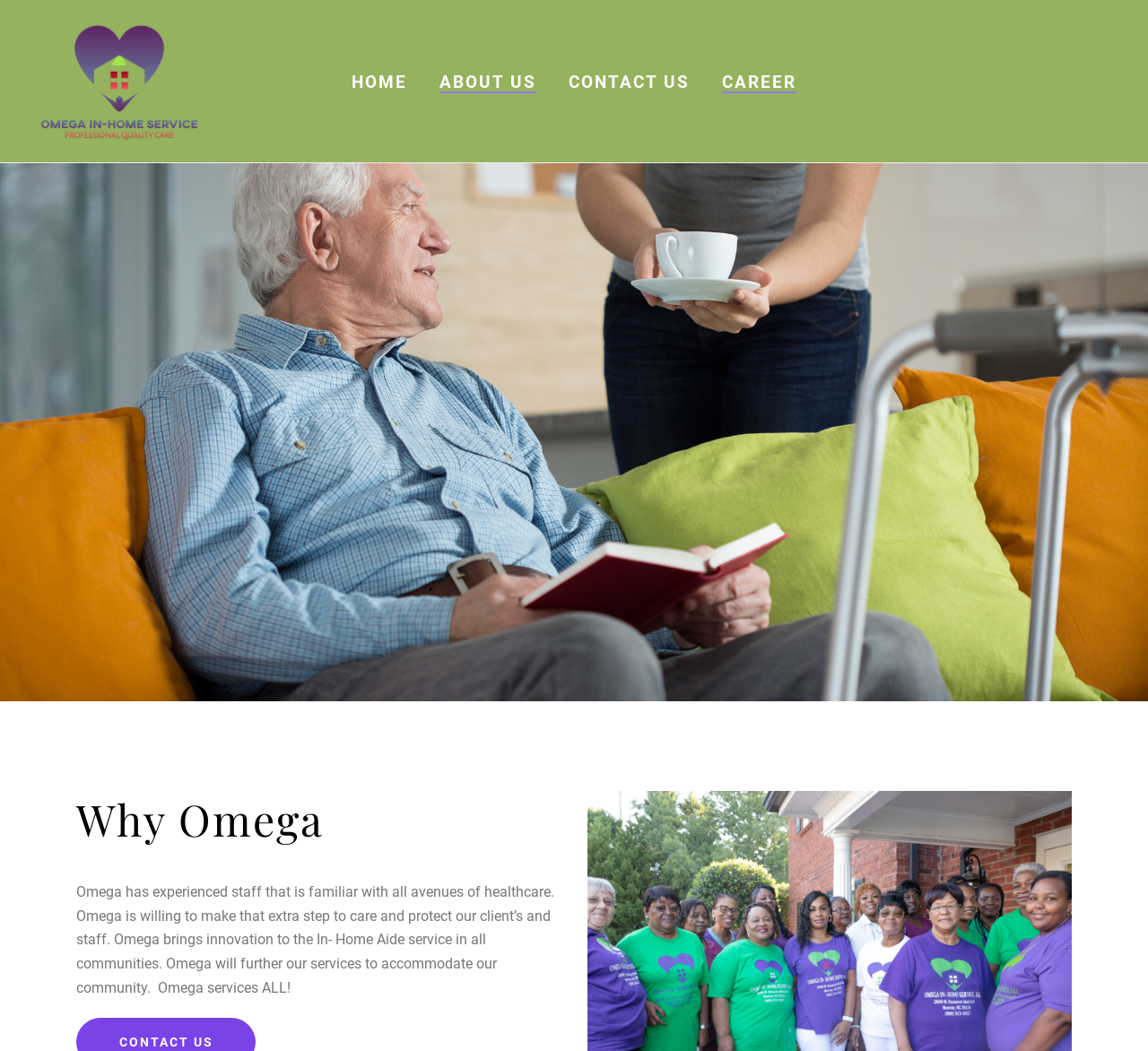Based on the provided description, "About Us", find the bounding box of the corresponding UI element in the screenshot.

[0.369, 0.068, 0.481, 0.089]